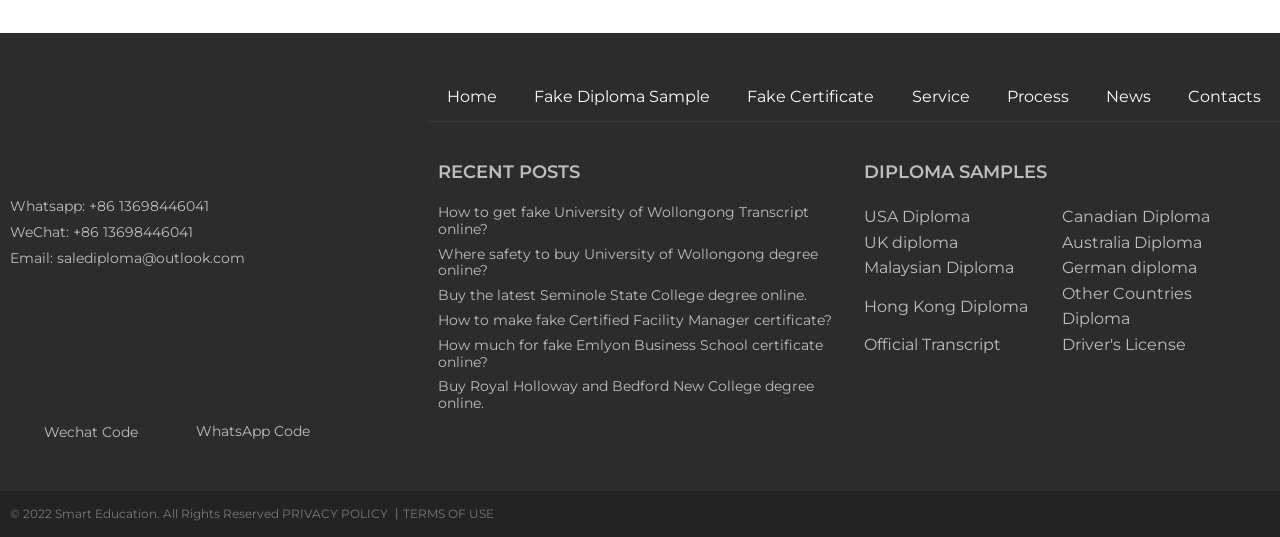What types of diplomas are offered?
Using the image as a reference, deliver a detailed and thorough answer to the question.

The webpage offers various types of diplomas, including USA Diploma, Canadian Diploma, UK diploma, Australia Diploma, Malaysian Diploma, German diploma, Hong Kong Diploma, and diplomas from other countries, which can be found in the 'DIPLOMA SAMPLES' section.